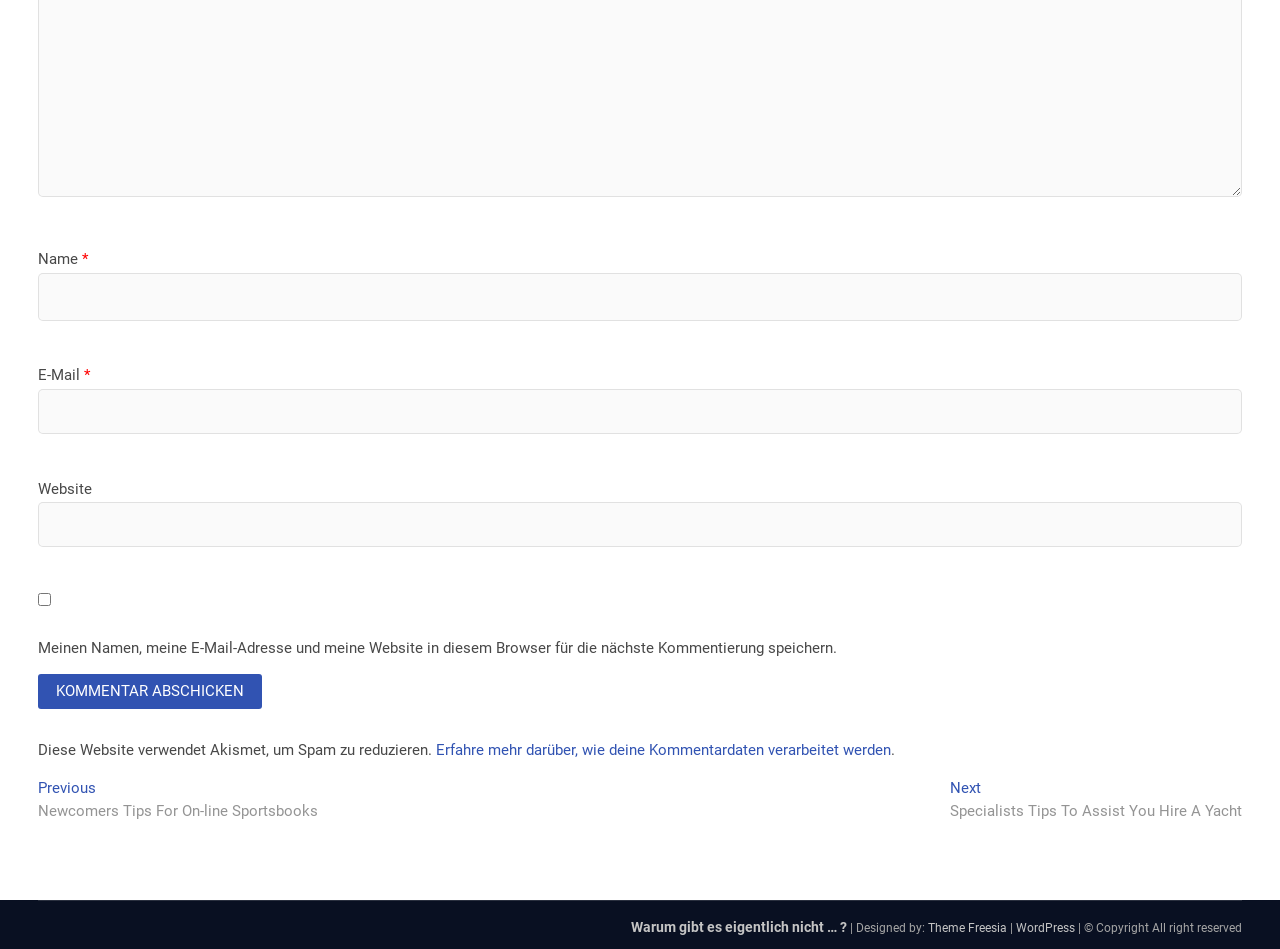Refer to the image and provide a thorough answer to this question:
What is the copyright information?

At the bottom of the webpage, there is a static text '| © Copyright All right reserved' which provides the copyright information. This indicates that all rights are reserved for the content on this webpage.